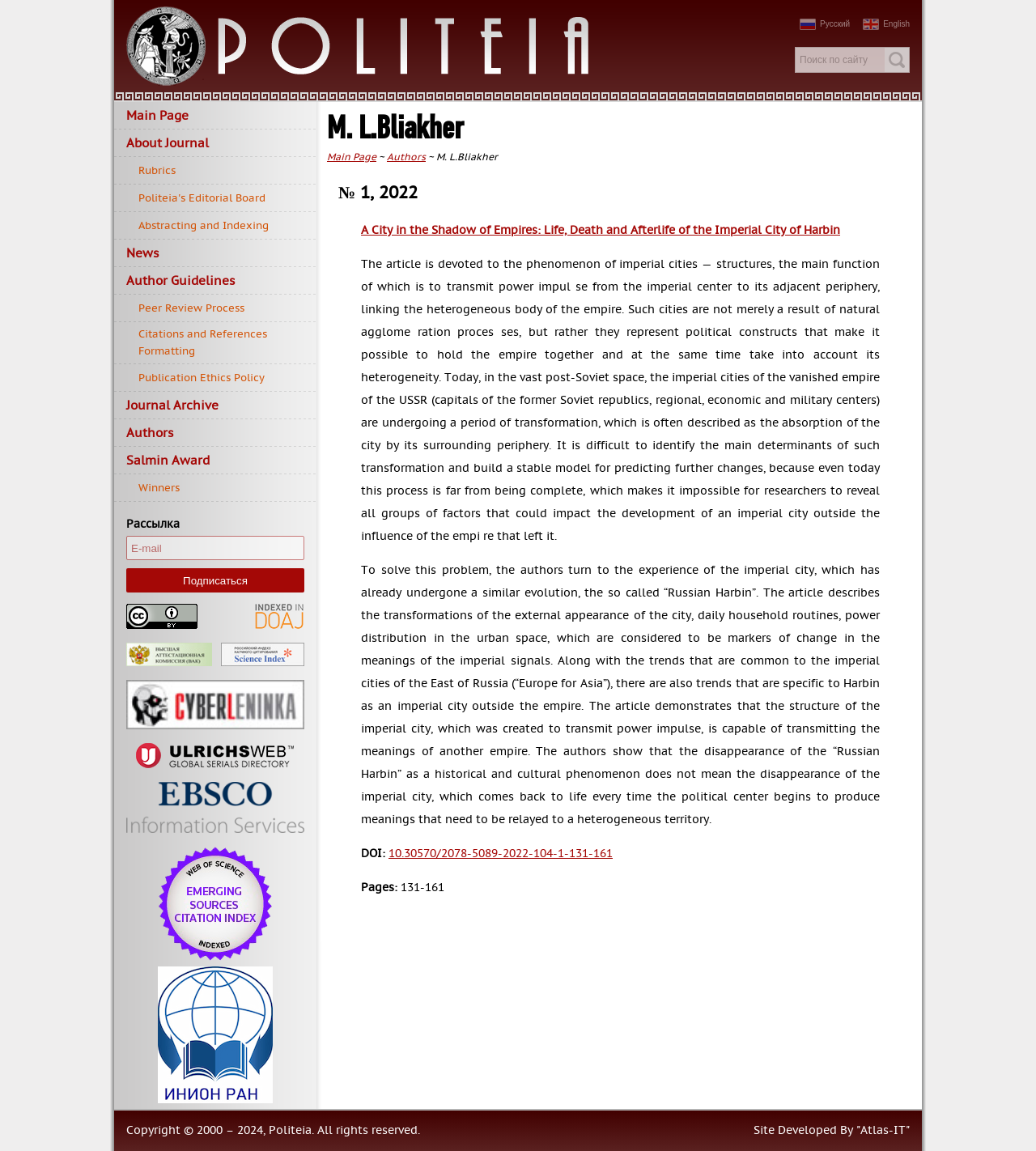Generate a thorough caption detailing the webpage content.

The webpage is titled "Politeia / M. L.Bliakher" and features a header section with two images, "Полития" and "Politeia", placed side by side at the top left corner of the page. Below the images, there are two language options, "Русский" and "English", positioned at the top right corner.

The main content area is divided into two columns. The left column contains a navigation menu with multiple links, including "Main Page", "About Journal", "Rubrics", and others. These links are stacked vertically, with the first link, "Main Page", located at the top of the column.

The right column contains a search bar at the top, followed by a section with a heading "M. L.Bliakher". Below the heading, there are several links, including "Main Page" and "Authors", arranged horizontally.

Further down the page, there is a section with a heading "№ 1, 2022", which appears to be a journal or article title. Below the heading, there is a link to an article titled "A City in the Shadow of Empires: Life, Death and Afterlife of the Imperial City of Harbin". The article summary is displayed in a block of text, which spans multiple lines.

At the bottom of the page, there is a footer section with copyright information, "Copyright © 2000 – 2024, Politeia. All rights reserved.", and a link to the site developer, "Atlas-IT".